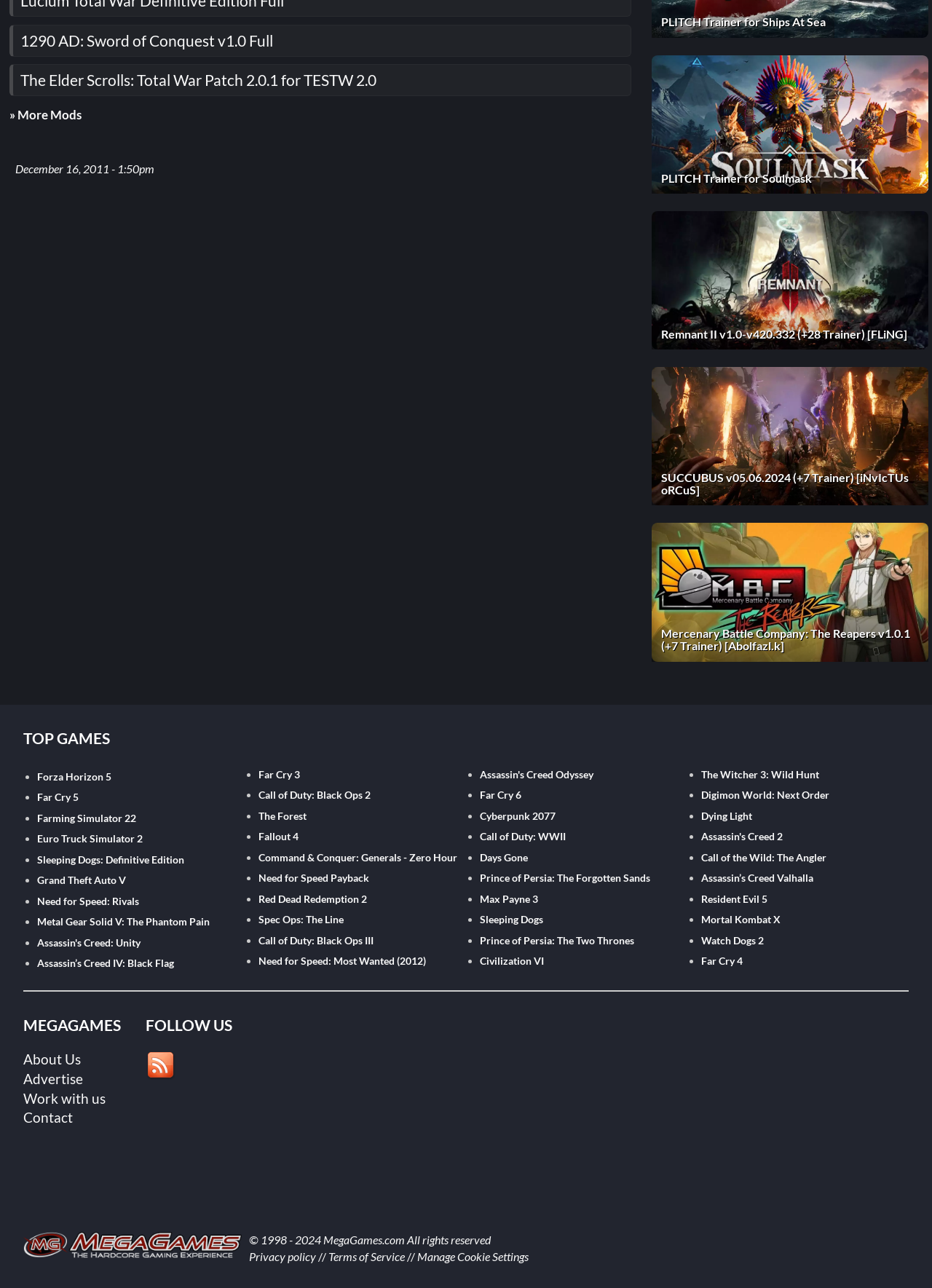How many games are listed under 'TOP GAMES'?
Using the image as a reference, give an elaborate response to the question.

I counted the number of link elements under the 'TOP GAMES' heading and found 20 games listed.